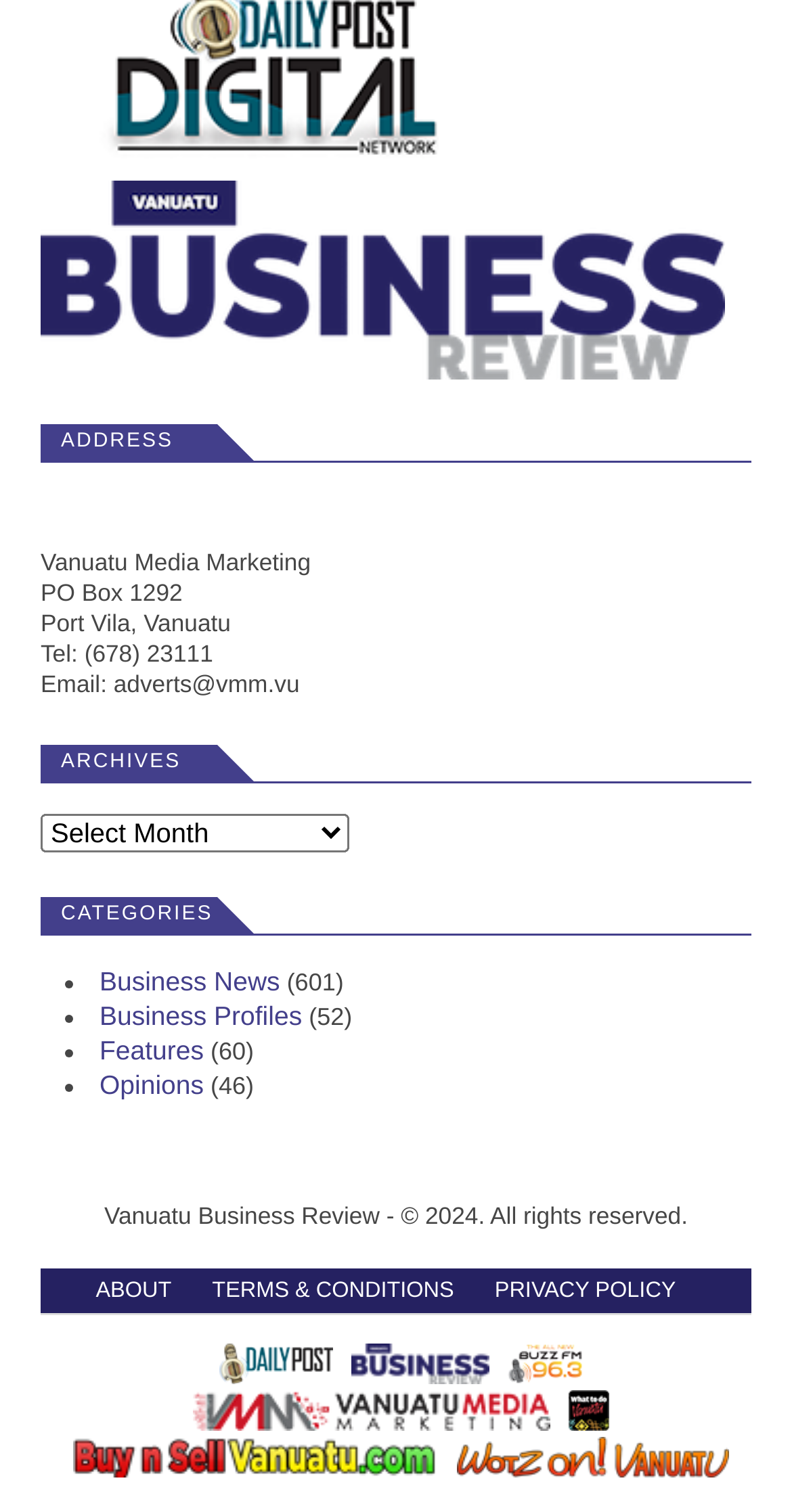What is the name of the company?
Give a comprehensive and detailed explanation for the question.

The company name is found in the address section of the webpage, which is 'Vanuatu Media Marketing'.